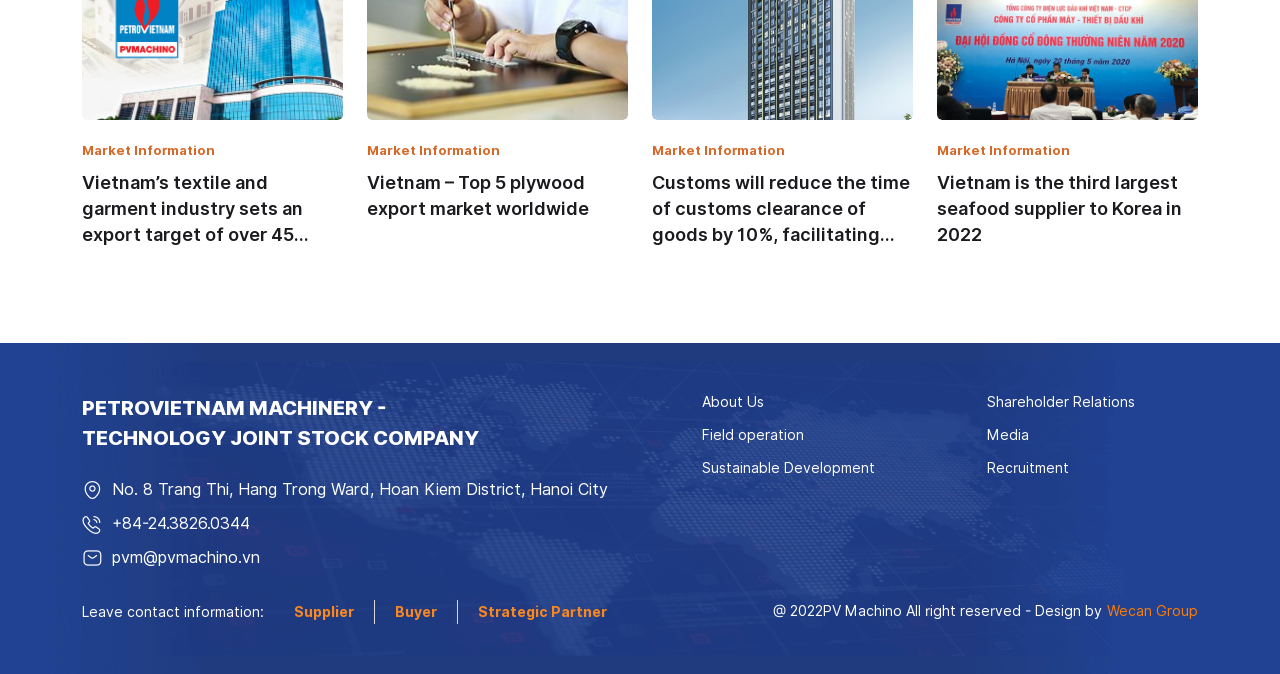Determine the bounding box coordinates for the UI element described. Format the coordinates as (top-left x, top-left y, bottom-right x, bottom-right y) and ensure all values are between 0 and 1. Element description: About Us

[0.548, 0.584, 0.702, 0.61]